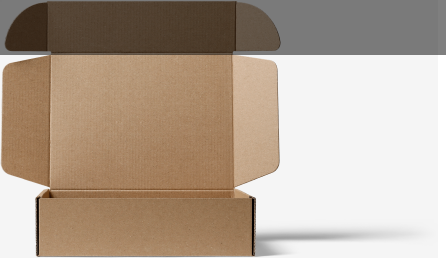From the details in the image, provide a thorough response to the question: Is the cardboard box branded?

The caption explicitly states that 'the absence of branding indicates that it can be adapted for various uses'. This implies that the box does not have any branding or logos, making it a generic and versatile packaging solution.